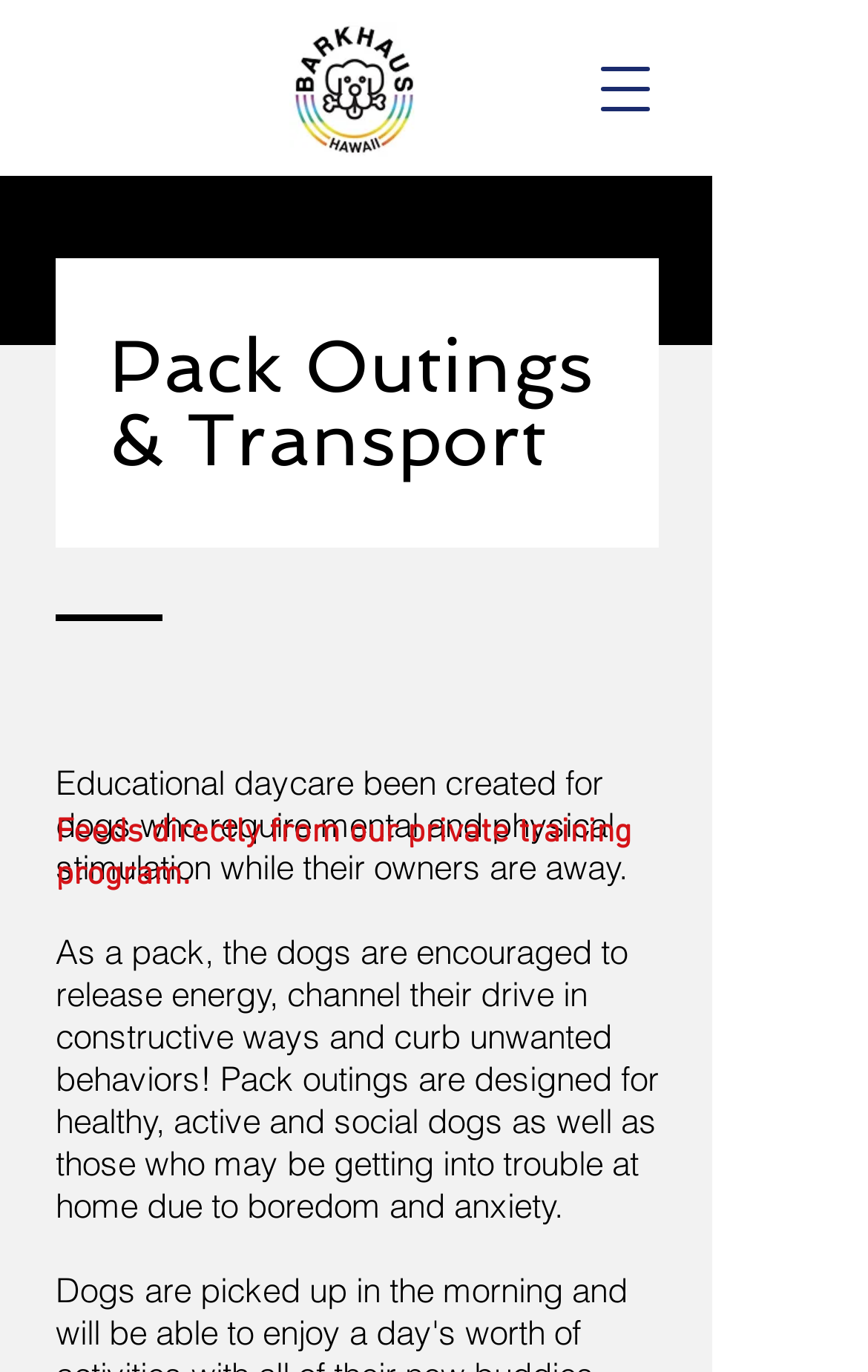Respond with a single word or phrase:
What is the focus of the private training program?

Healthy, active and social dogs